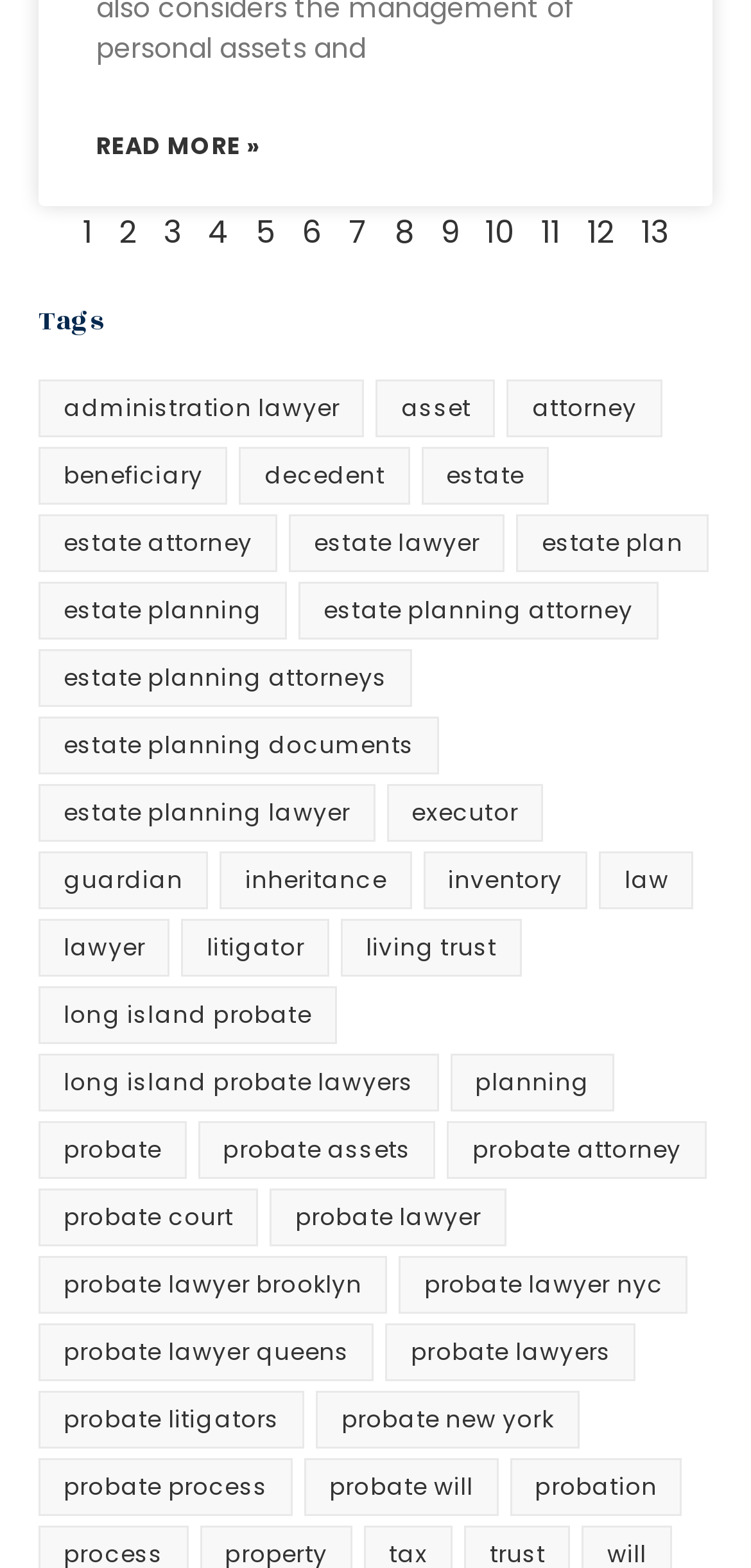What is the most popular estate planning topic?
Using the image, respond with a single word or phrase.

Estate Planning